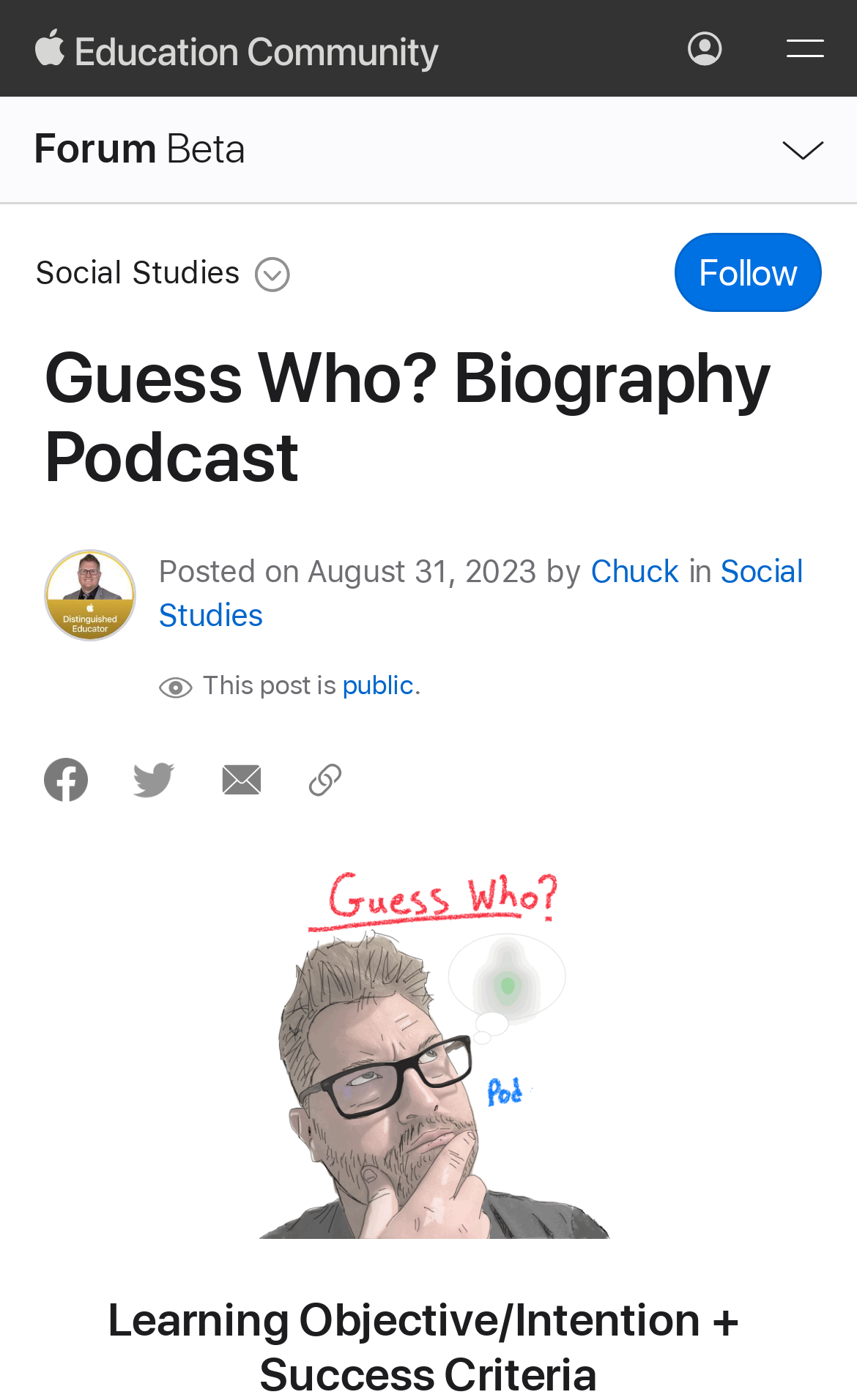What is the title or heading displayed on the webpage?

Guess Who? Biography Podcast